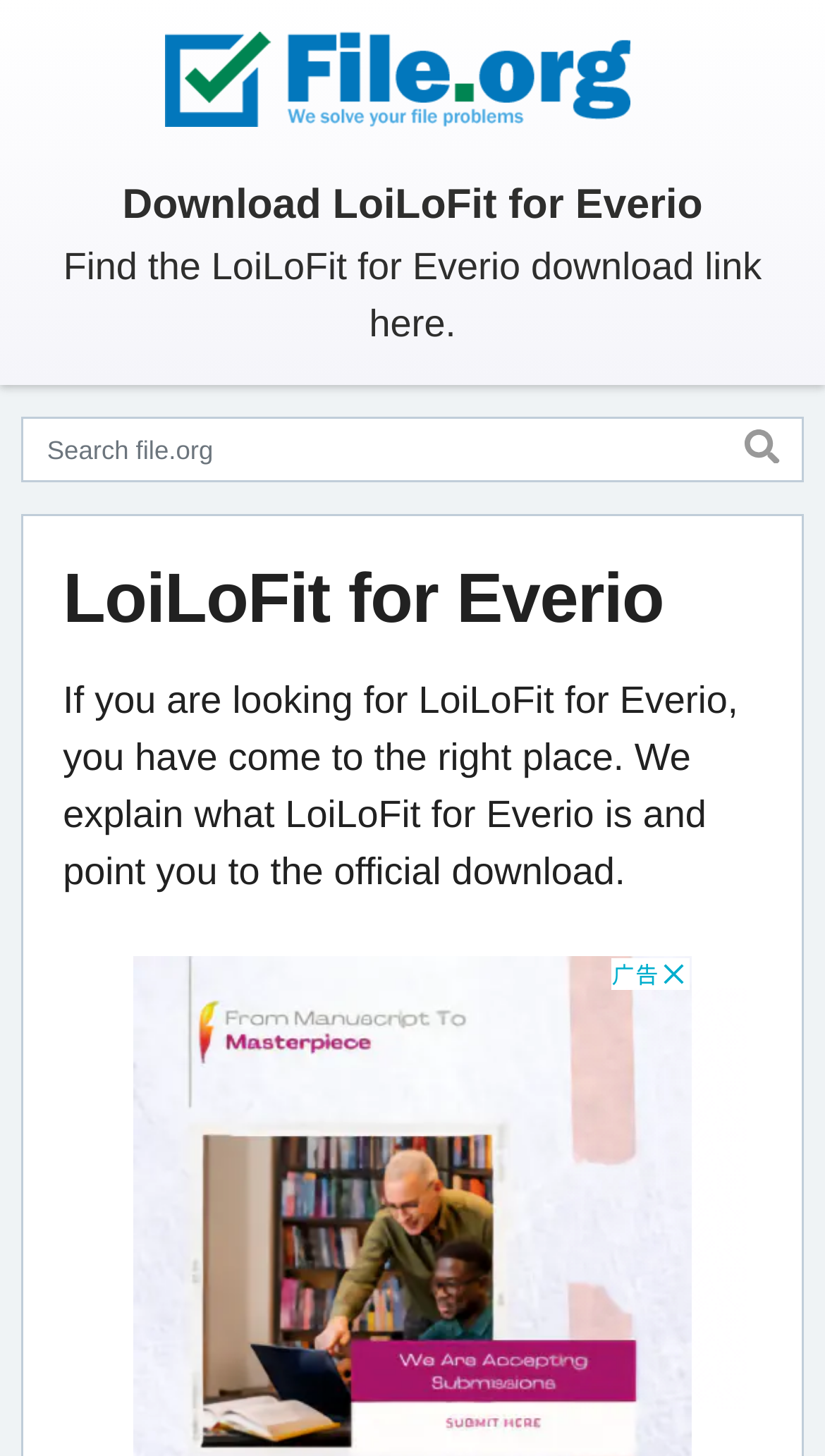How many paragraphs of text are there?
Using the screenshot, give a one-word or short phrase answer.

2